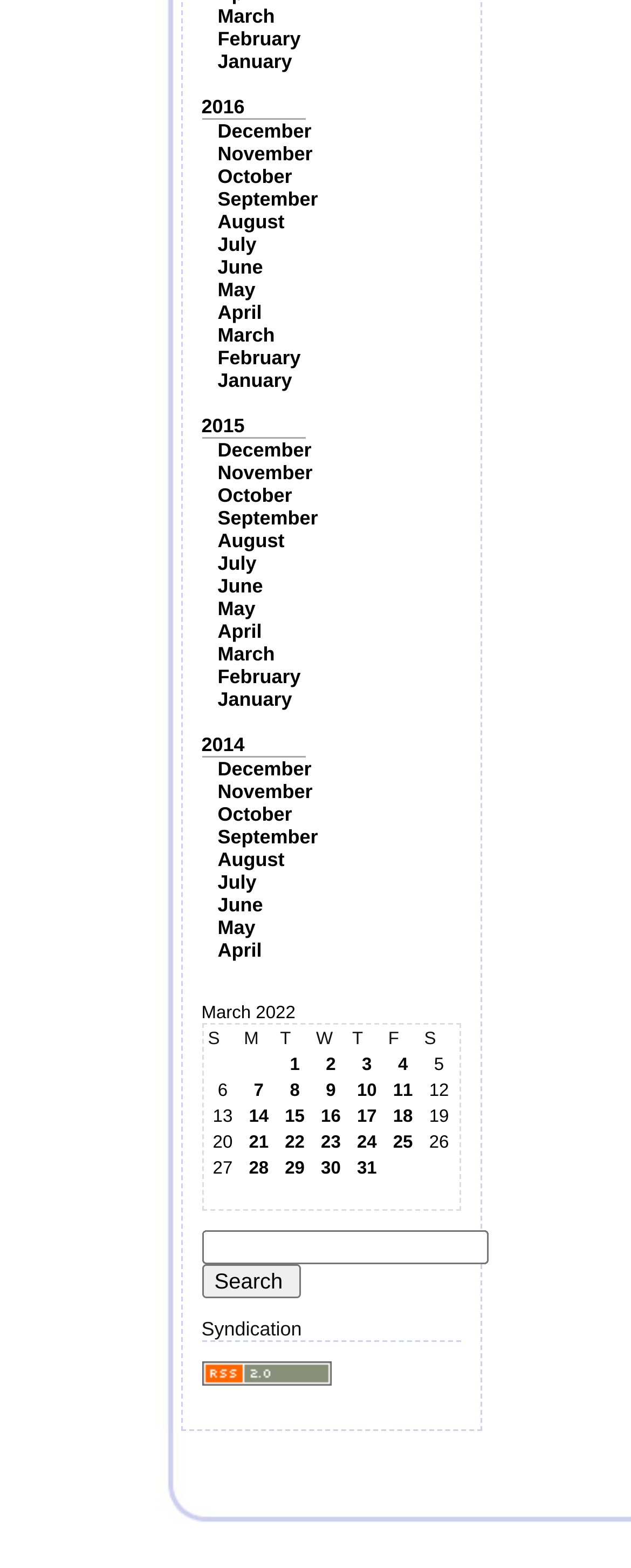Answer the following query concisely with a single word or phrase:
How many columns are there in the table?

7